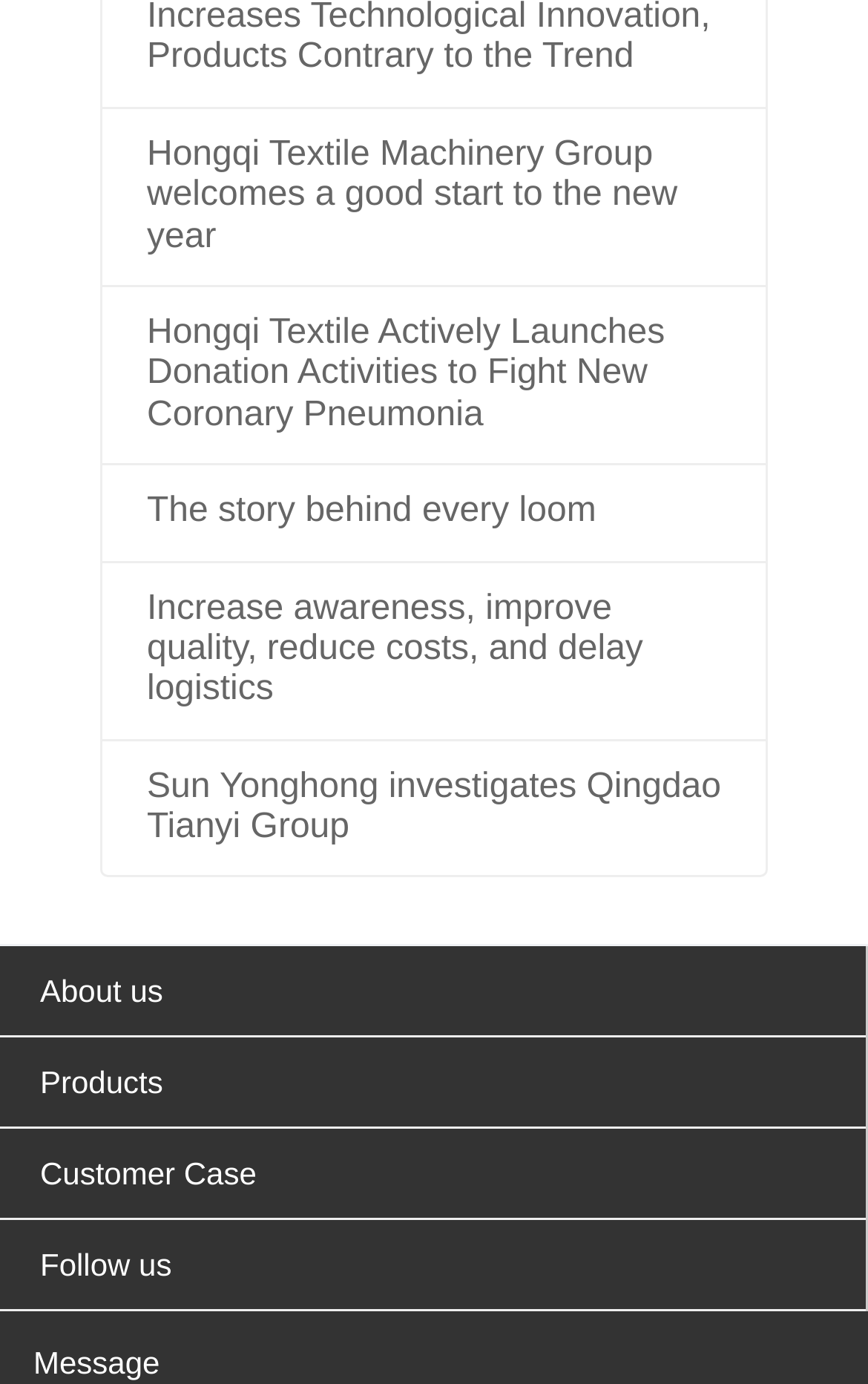Find the bounding box coordinates of the element I should click to carry out the following instruction: "Read about Hongqi Textile Machinery Group's new year start".

[0.169, 0.098, 0.78, 0.184]